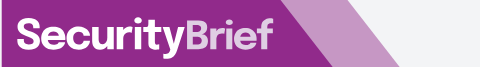Generate an in-depth description of the visual content.

The image features the logo of "SecurityBrief Asia," set against a vibrant purple background. The logo is designed in a modern and sleek font, emphasizing the brand's focus on cybersecurity news and insights tailored for Chief Information Security Officers (CISOs) and decision-makers in the technology sector. The clean design reflects a professional and authoritative image, aligning with the platform's mission to provide vital information and guidance on cybersecurity matters. This logo serves as a visual anchor for the website, which presents news, articles, and resources aimed at enhancing the cyber resilience of organizations across the Asia-Pacific region.